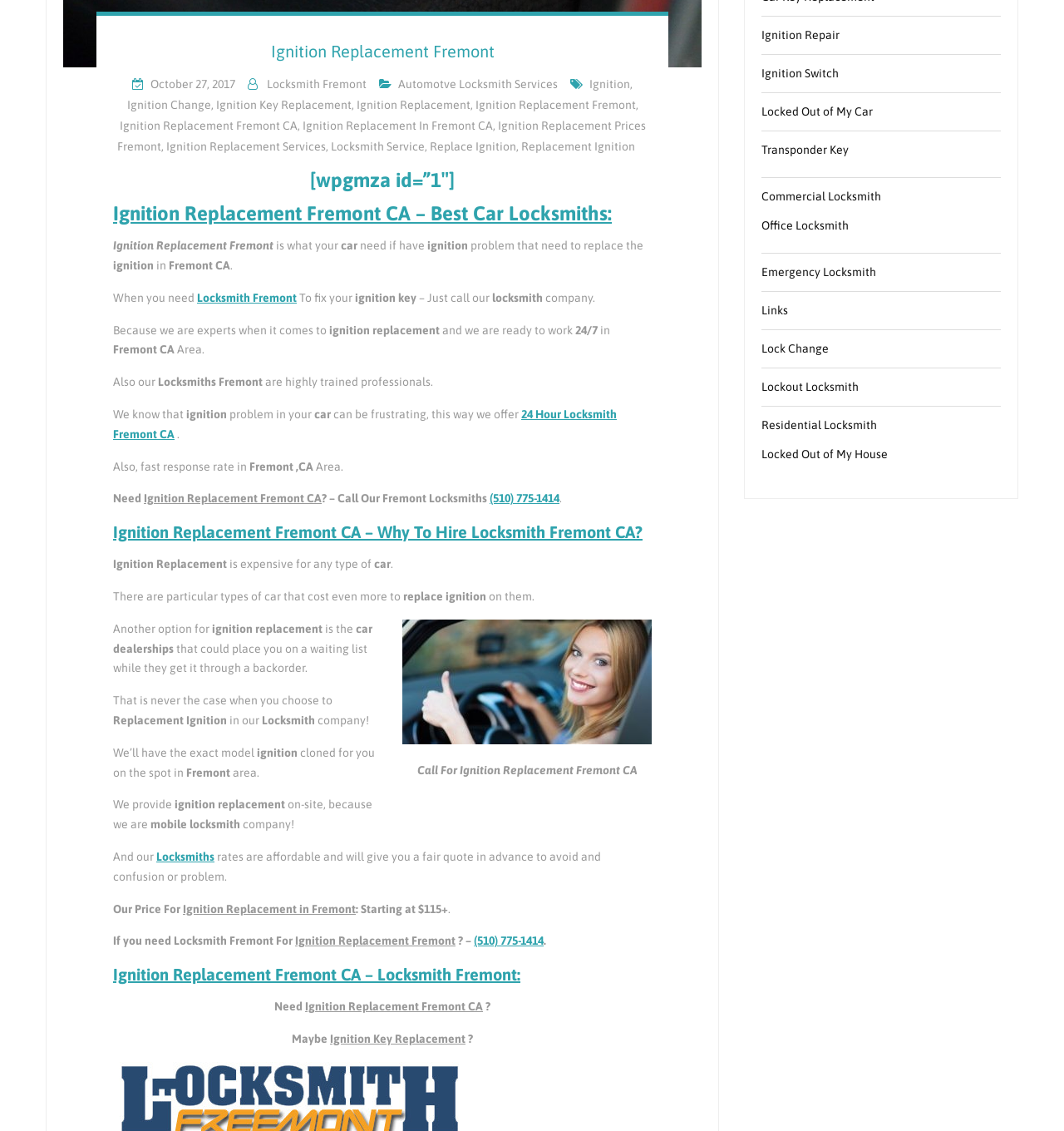Please specify the bounding box coordinates in the format (top-left x, top-left y, bottom-right x, bottom-right y), with values ranging from 0 to 1. Identify the bounding box for the UI component described as follows: Links

[0.716, 0.268, 0.741, 0.28]